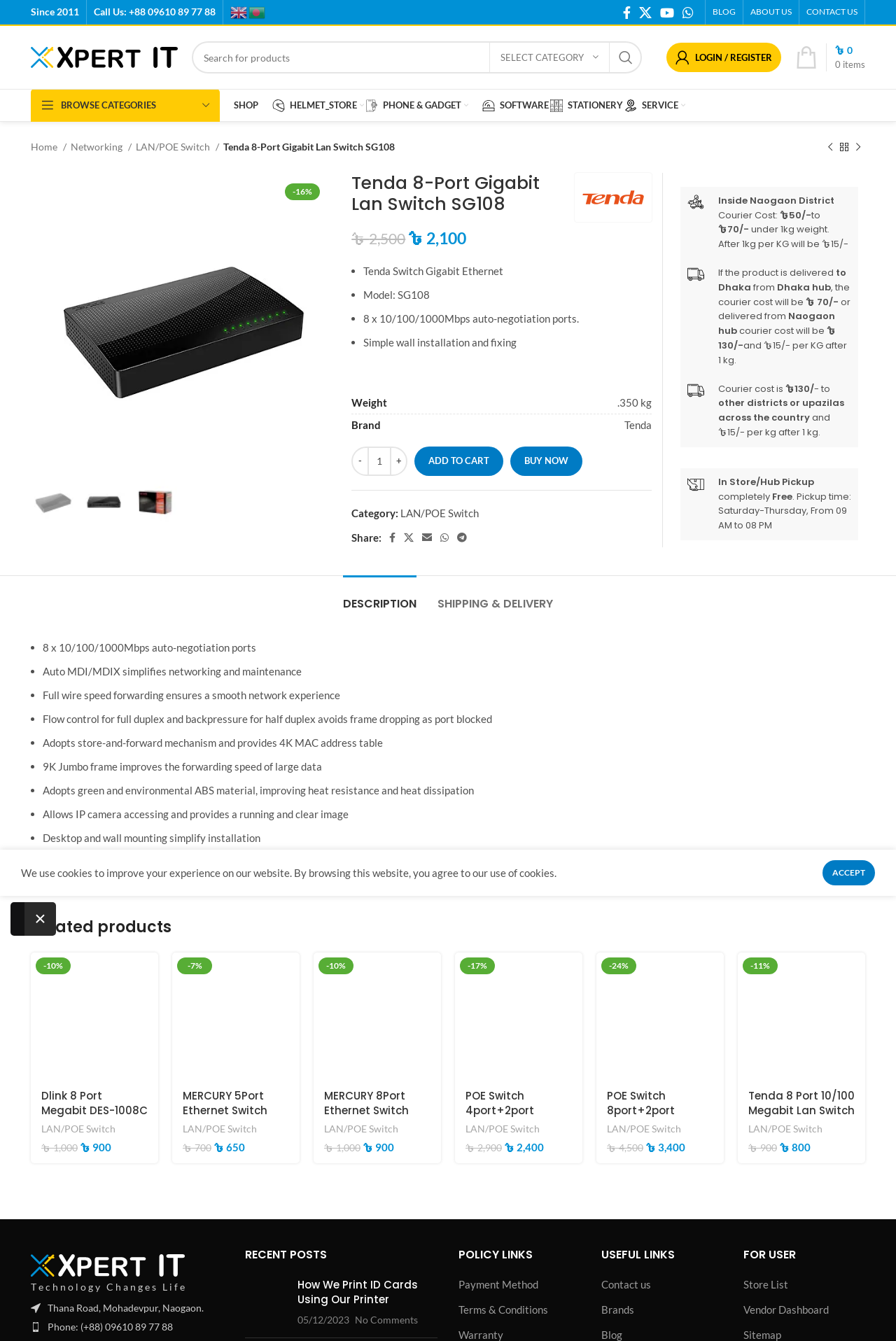Extract the bounding box coordinates of the UI element described: "aria-label="WhatsApp social link"". Provide the coordinates in the format [left, top, right, bottom] with values ranging from 0 to 1.

[0.757, 0.001, 0.779, 0.017]